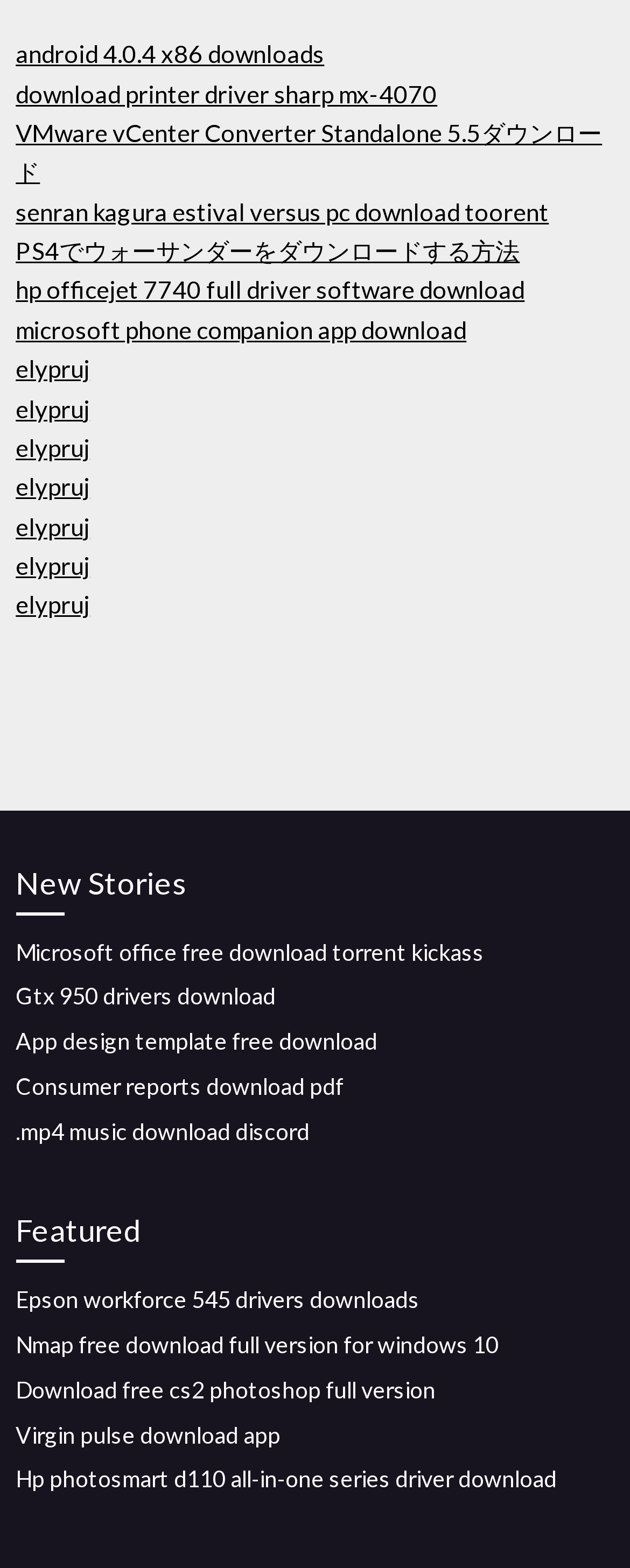Kindly determine the bounding box coordinates of the area that needs to be clicked to fulfill this instruction: "view new stories".

[0.025, 0.548, 0.975, 0.584]